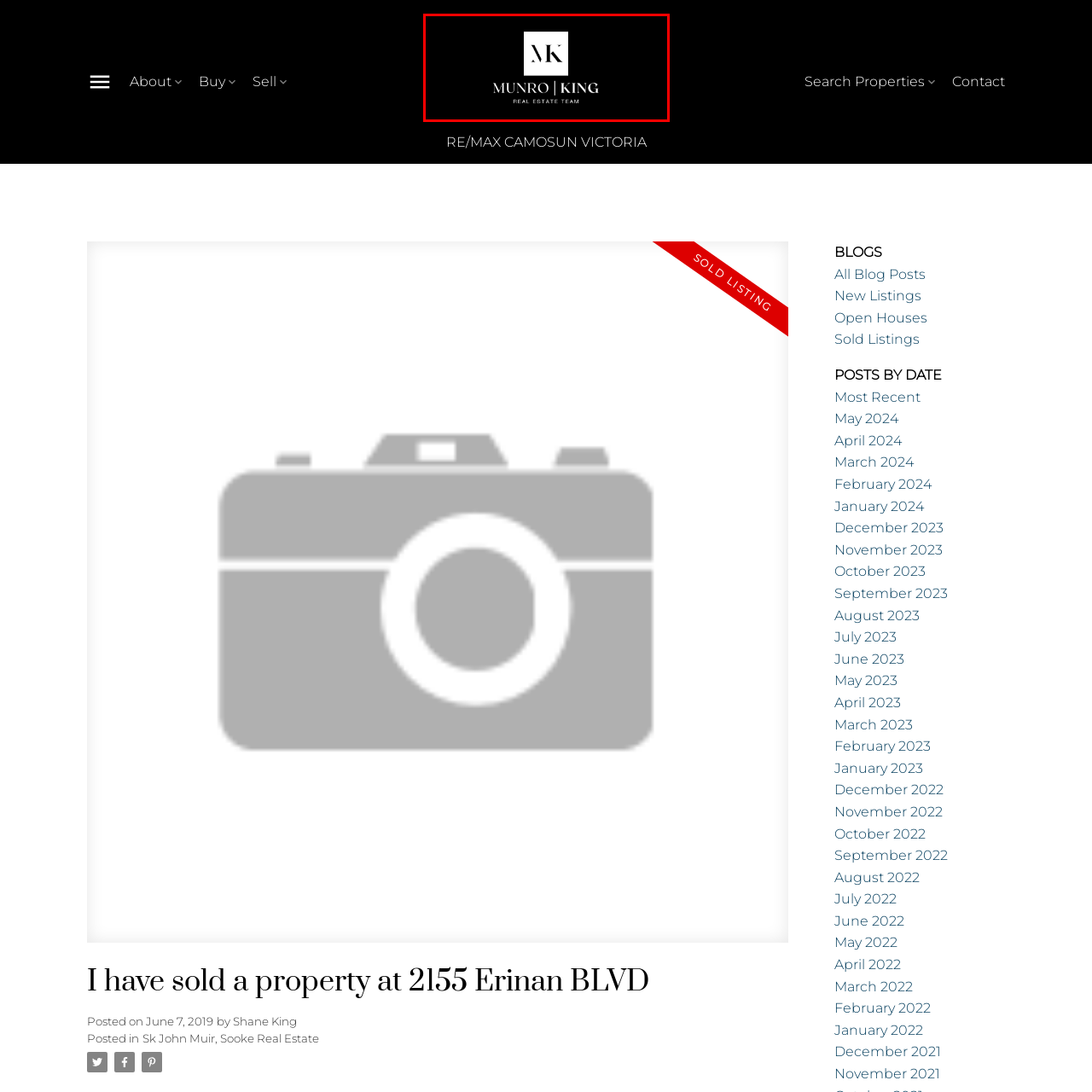What is written below the logo?
Please interpret the image highlighted by the red bounding box and offer a detailed explanation based on what you observe visually.

According to the caption, below the logo, the full name 'MUNRO | KING' is written in bold, elegant font, and the tagline 'REAL ESTATE TEAM' is written in a smaller, refined typeface.